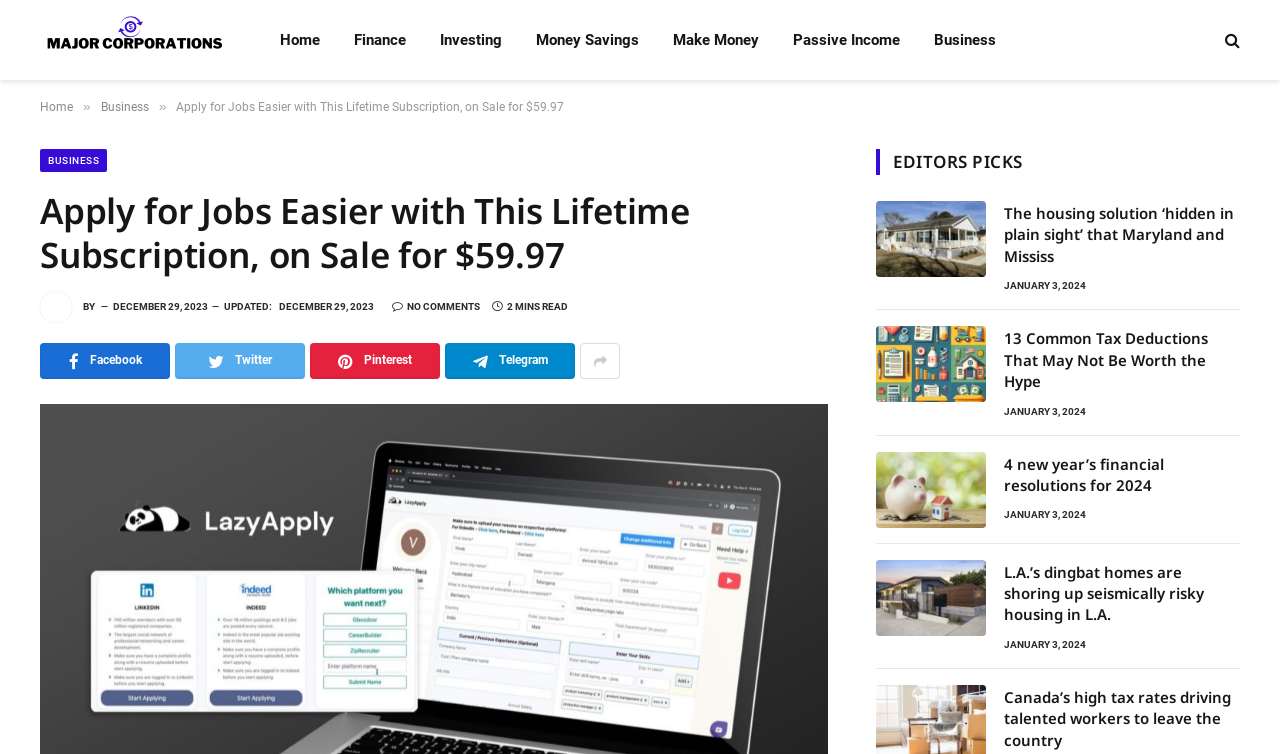Please locate the bounding box coordinates for the element that should be clicked to achieve the following instruction: "View the 'BUSINESS' section". Ensure the coordinates are given as four float numbers between 0 and 1, i.e., [left, top, right, bottom].

[0.031, 0.198, 0.084, 0.229]